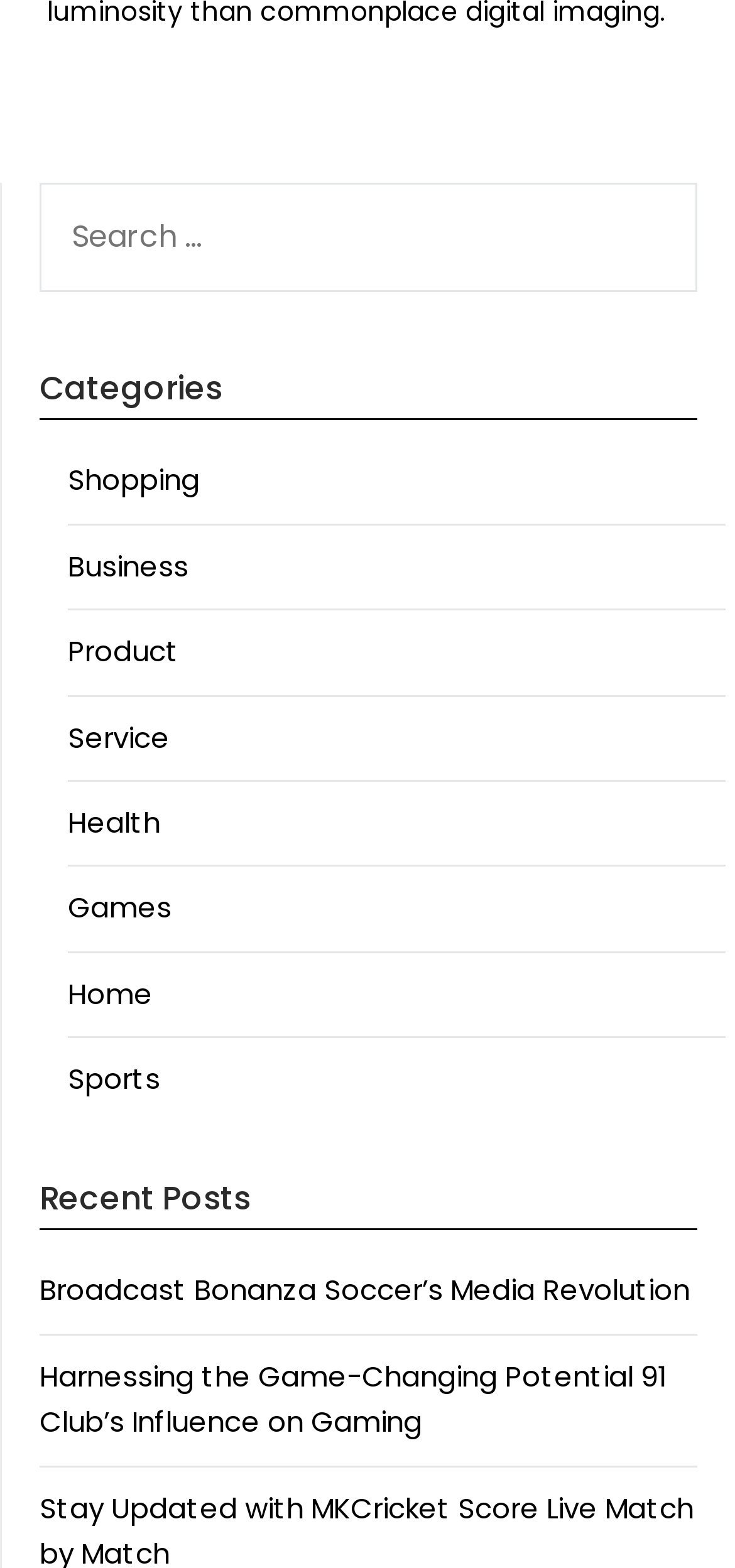Extract the bounding box coordinates of the UI element described by: "William R. Jones". The coordinates should include four float numbers ranging from 0 to 1, e.g., [left, top, right, bottom].

None